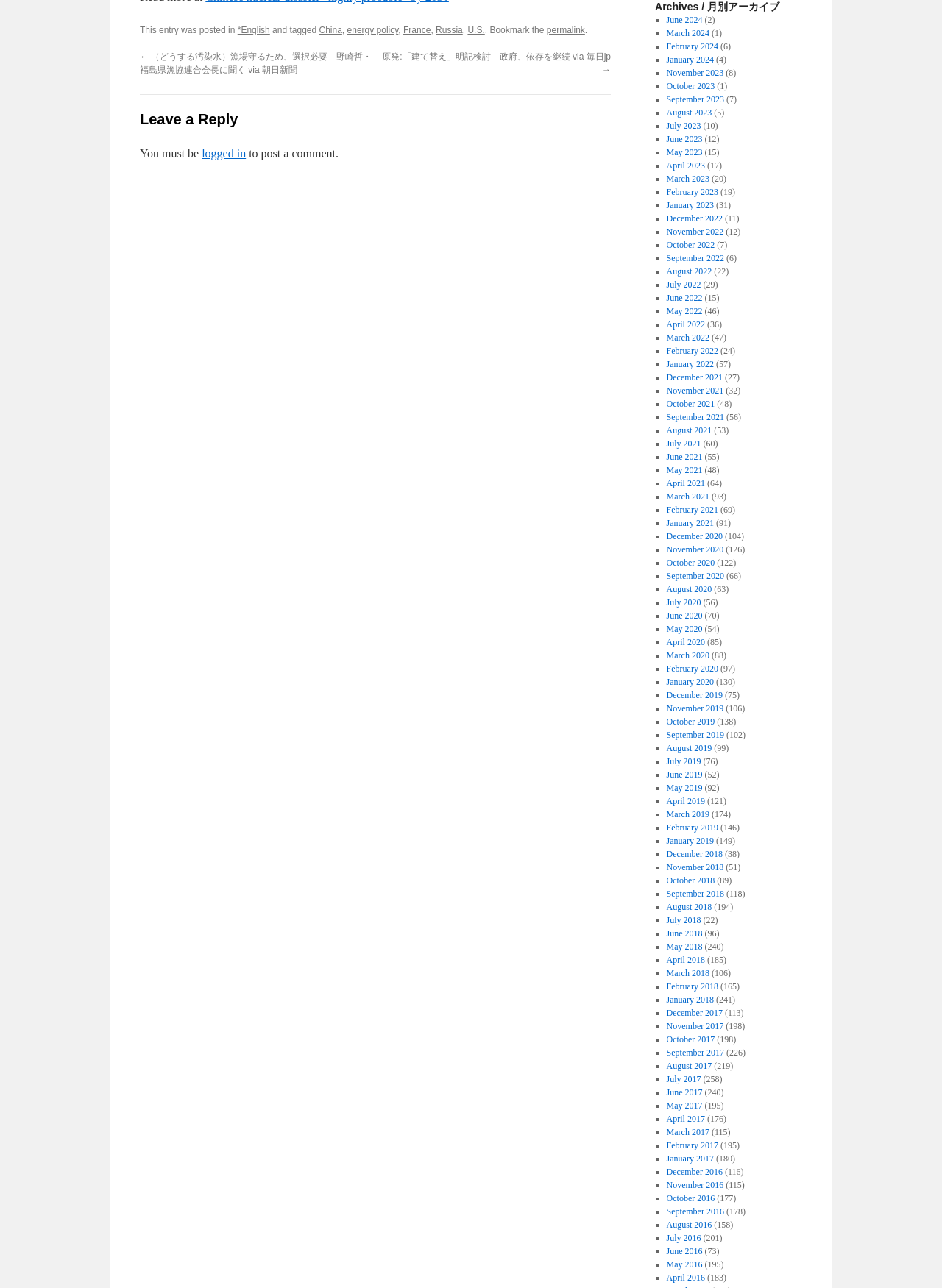Determine the bounding box coordinates of the section to be clicked to follow the instruction: "Click the permalink". The coordinates should be given as four float numbers between 0 and 1, formatted as [left, top, right, bottom].

[0.58, 0.019, 0.621, 0.027]